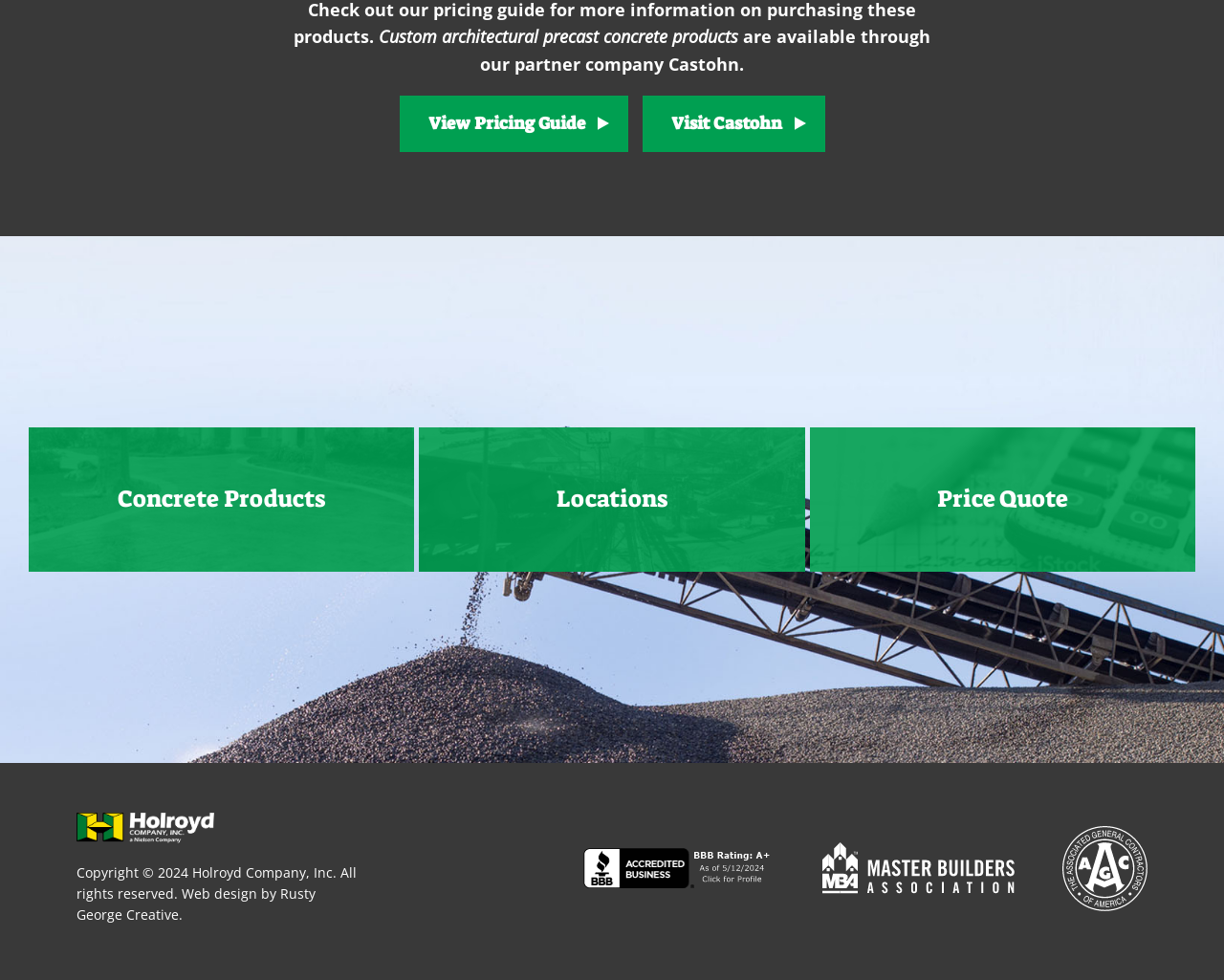Please reply with a single word or brief phrase to the question: 
What company offers custom architectural precast concrete products?

Castohn